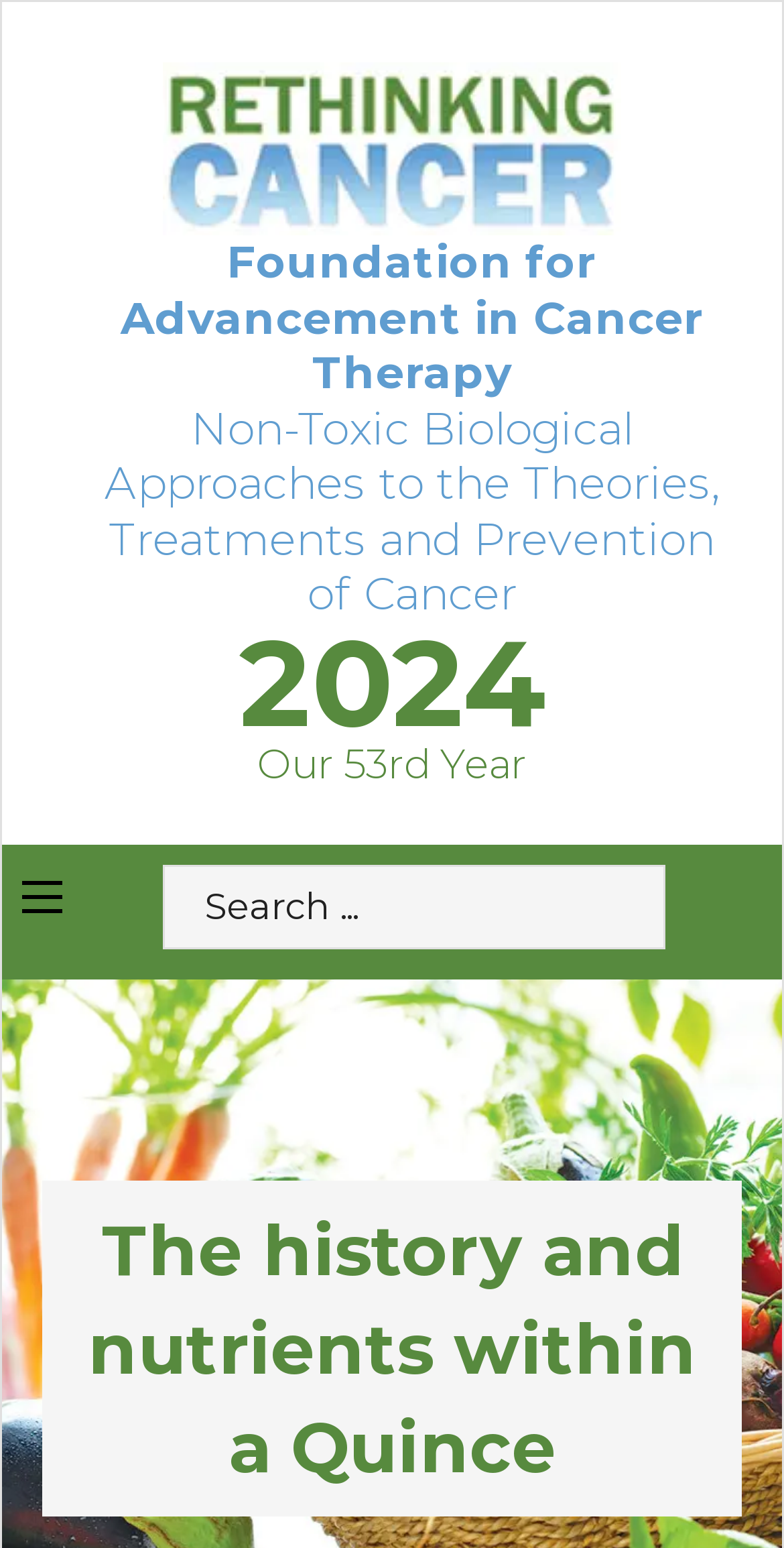Generate a comprehensive caption for the webpage you are viewing.

The webpage is about the history and nutrients of quinces, with a focus on their significance in cancer treatment. At the top left of the page, there is a link to "Rethinking Cancer" accompanied by an image with the same name. Below this, there are three lines of text: "Foundation for Advancement in Cancer Therapy", "Non-Toxic Biological Approaches to the Theories, Treatments and Prevention of Cancer", and "2024 Our 53rd Year", which appear to be the organization's name, mission statement, and anniversary year.

To the right of these texts, there is a mobile menu button and a search bar with a placeholder text "Search...". The search bar spans almost the entire width of the page. 

At the bottom of the page, there is a prominent heading that reads "The history and nutrients within a Quince", which suggests that the main content of the page is about to follow.